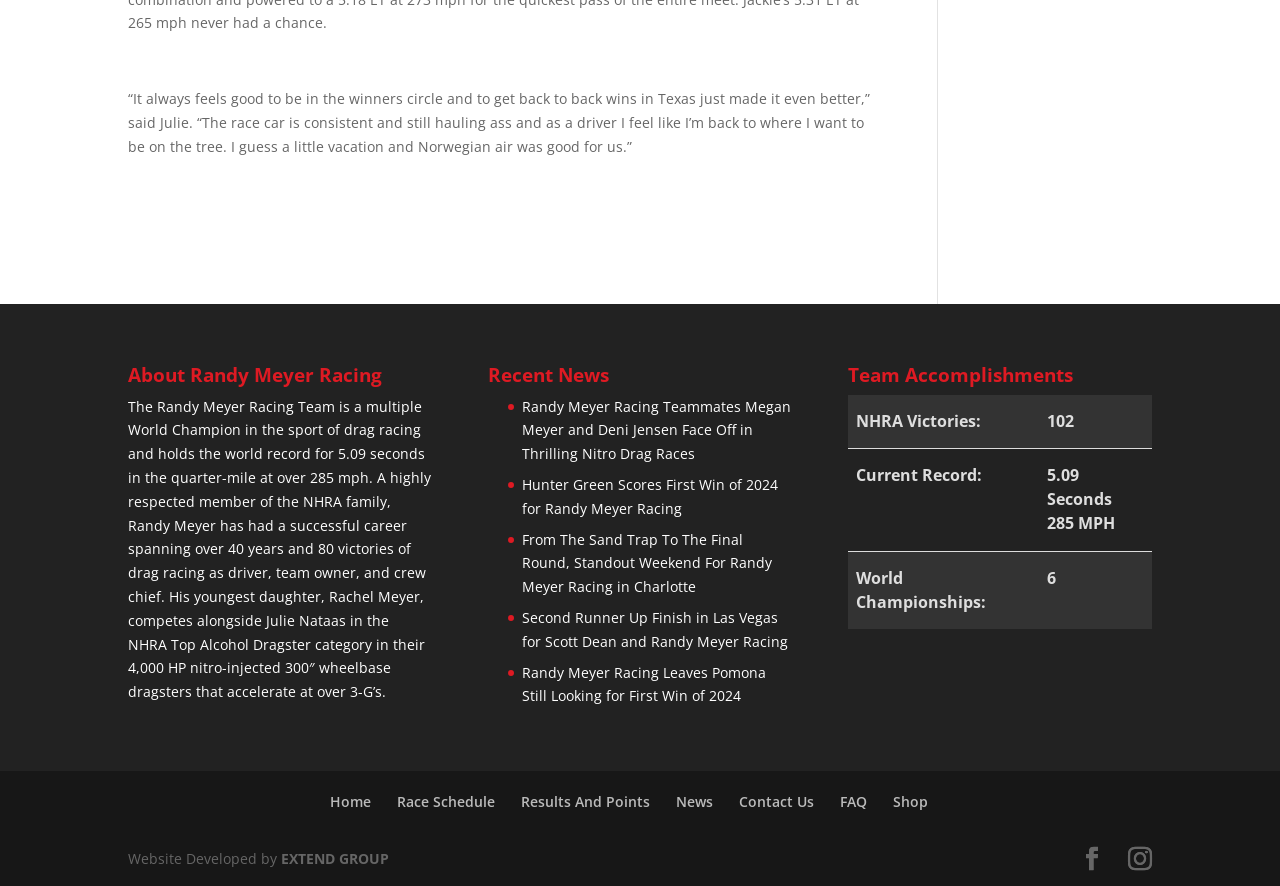Determine the bounding box coordinates of the clickable element to achieve the following action: 'Contact us'. Provide the coordinates as four float values between 0 and 1, formatted as [left, top, right, bottom].

[0.577, 0.894, 0.636, 0.916]